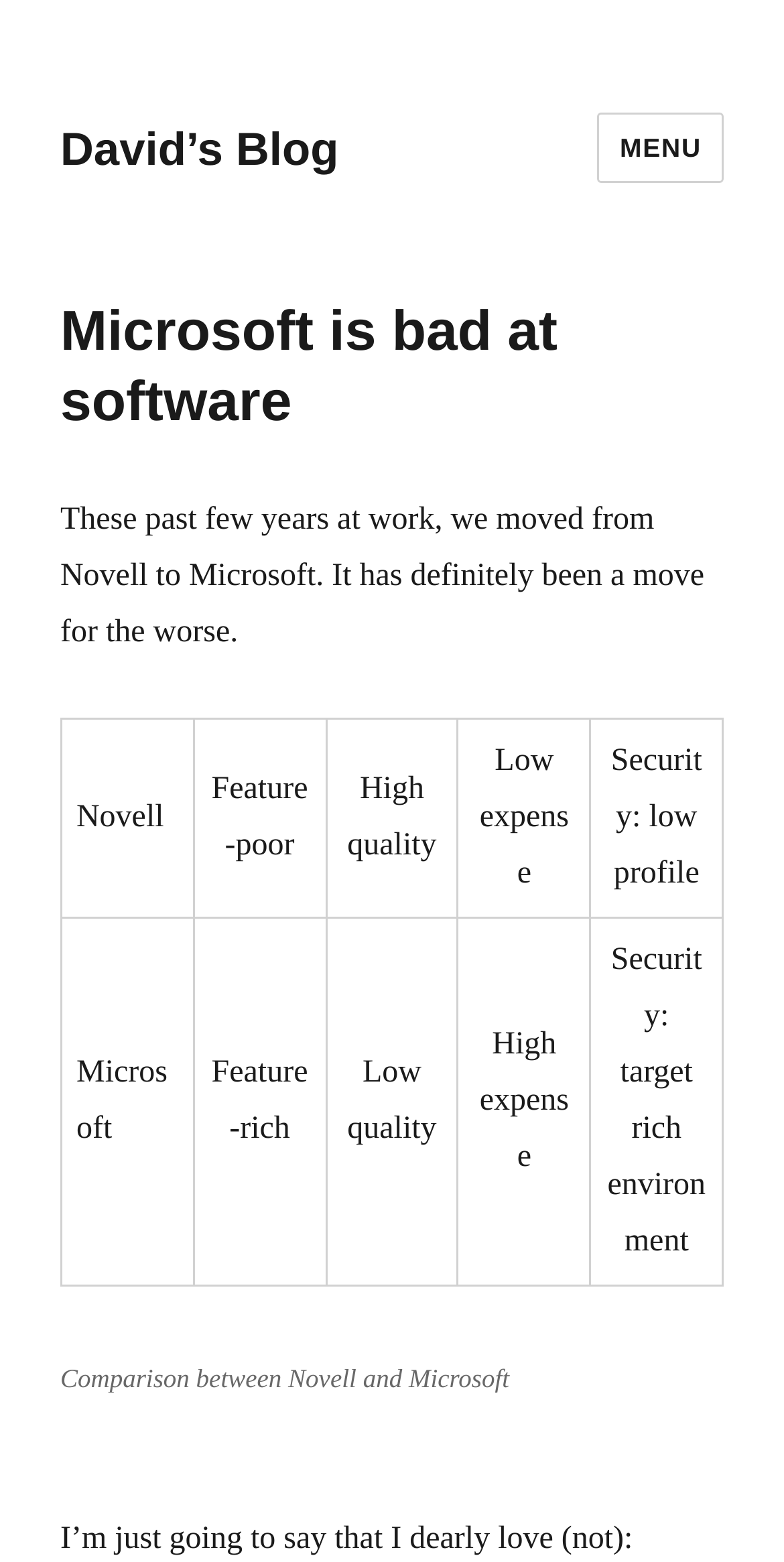What is the author's opinion about Microsoft software?
Answer with a single word or phrase by referring to the visual content.

Bad